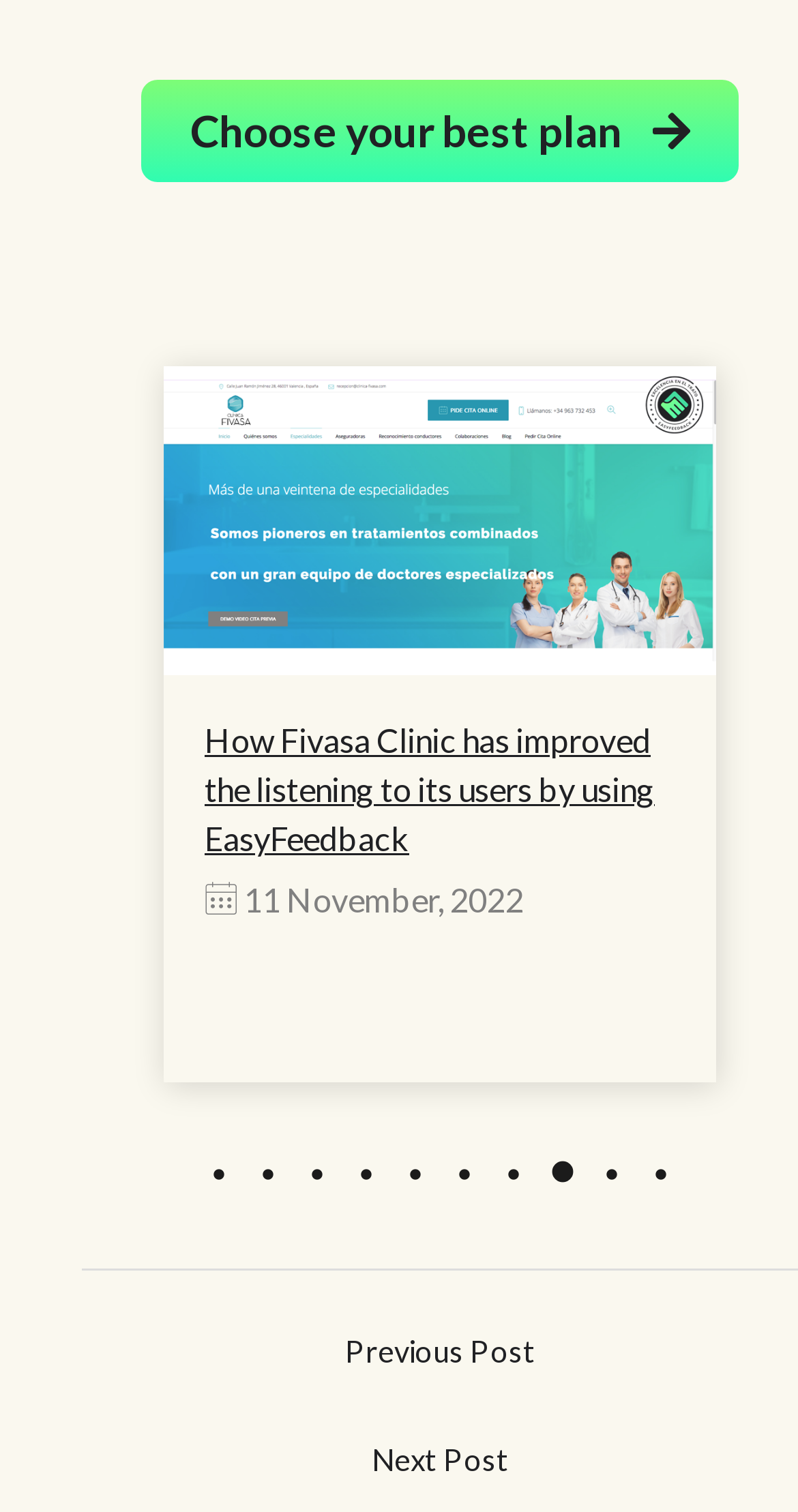What is the orientation of the tablist?
Look at the image and construct a detailed response to the question.

The tablist element has an attribute 'orientation' set to 'horizontal', indicating that the tabs are arranged horizontally rather than vertically.